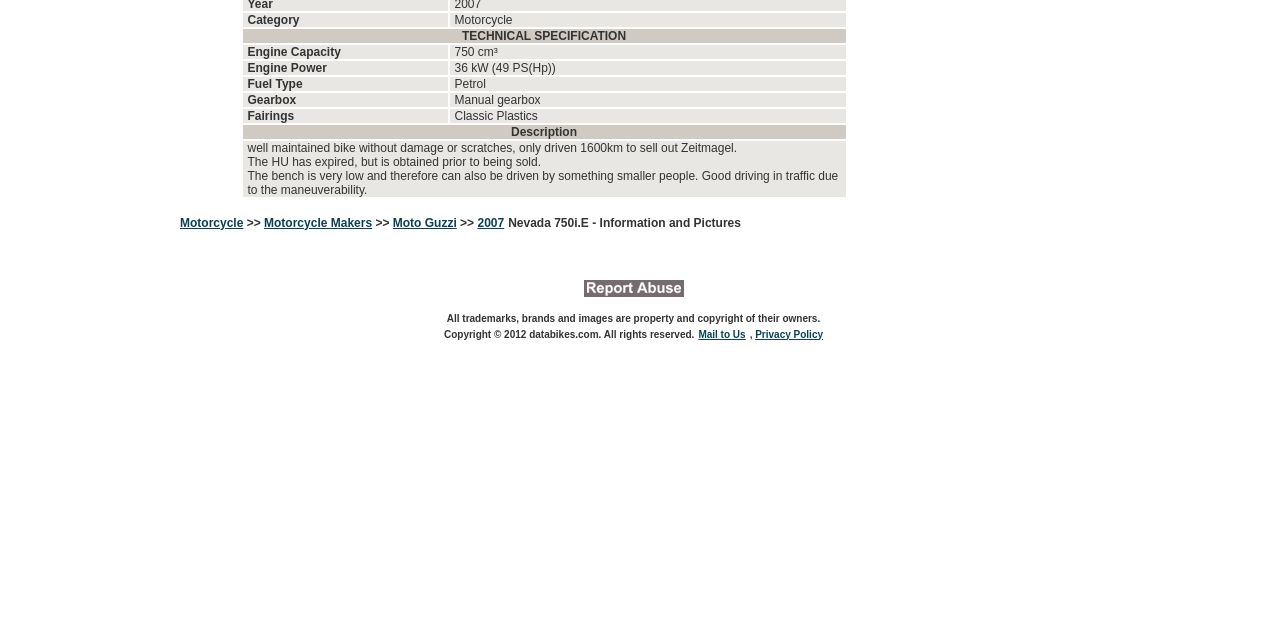Given the element description Motorcycle Makers, specify the bounding box coordinates of the corresponding UI element in the format (top-left x, top-left y, bottom-right x, bottom-right y). All values must be between 0 and 1.

[0.206, 0.337, 0.291, 0.359]